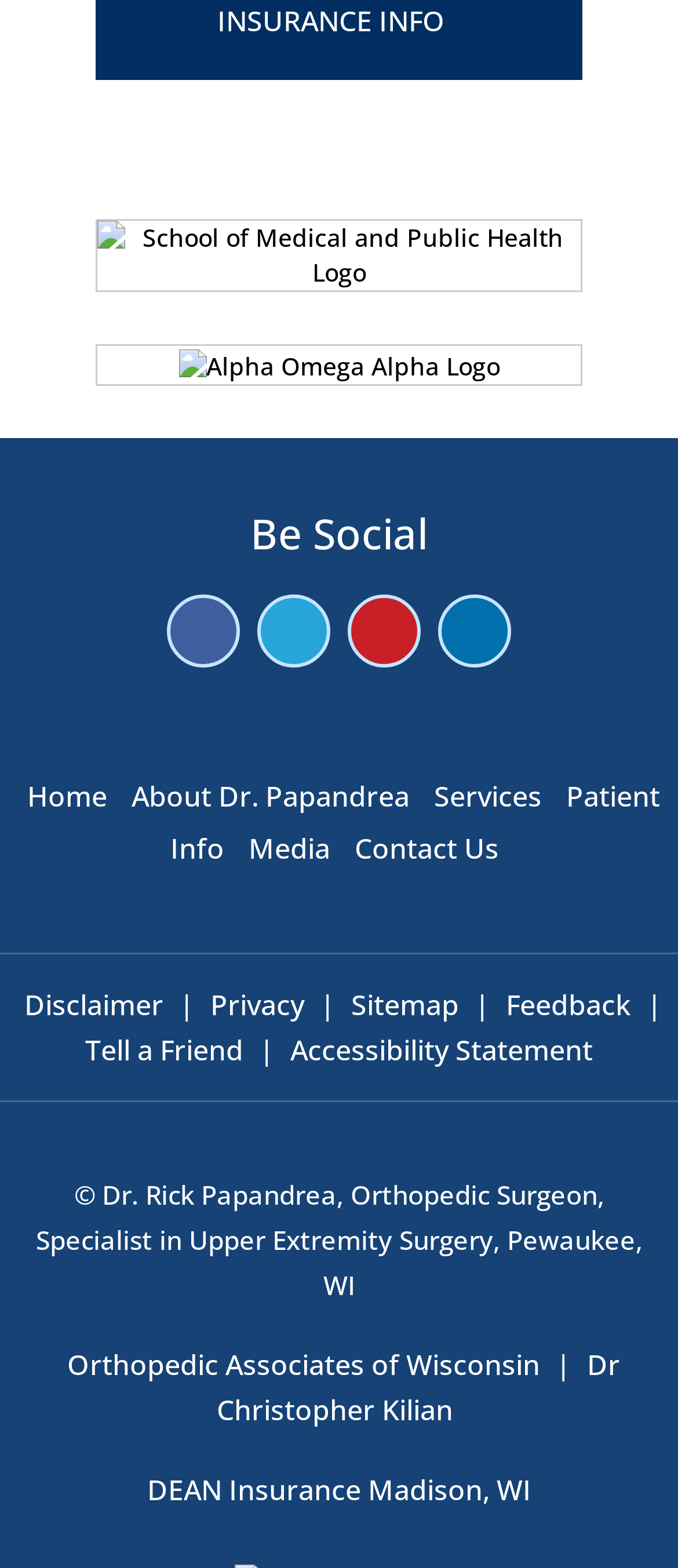Provide the bounding box coordinates for the UI element that is described by this text: "Orthopedic Associates of Wisconsin". The coordinates should be in the form of four float numbers between 0 and 1: [left, top, right, bottom].

[0.086, 0.858, 0.809, 0.882]